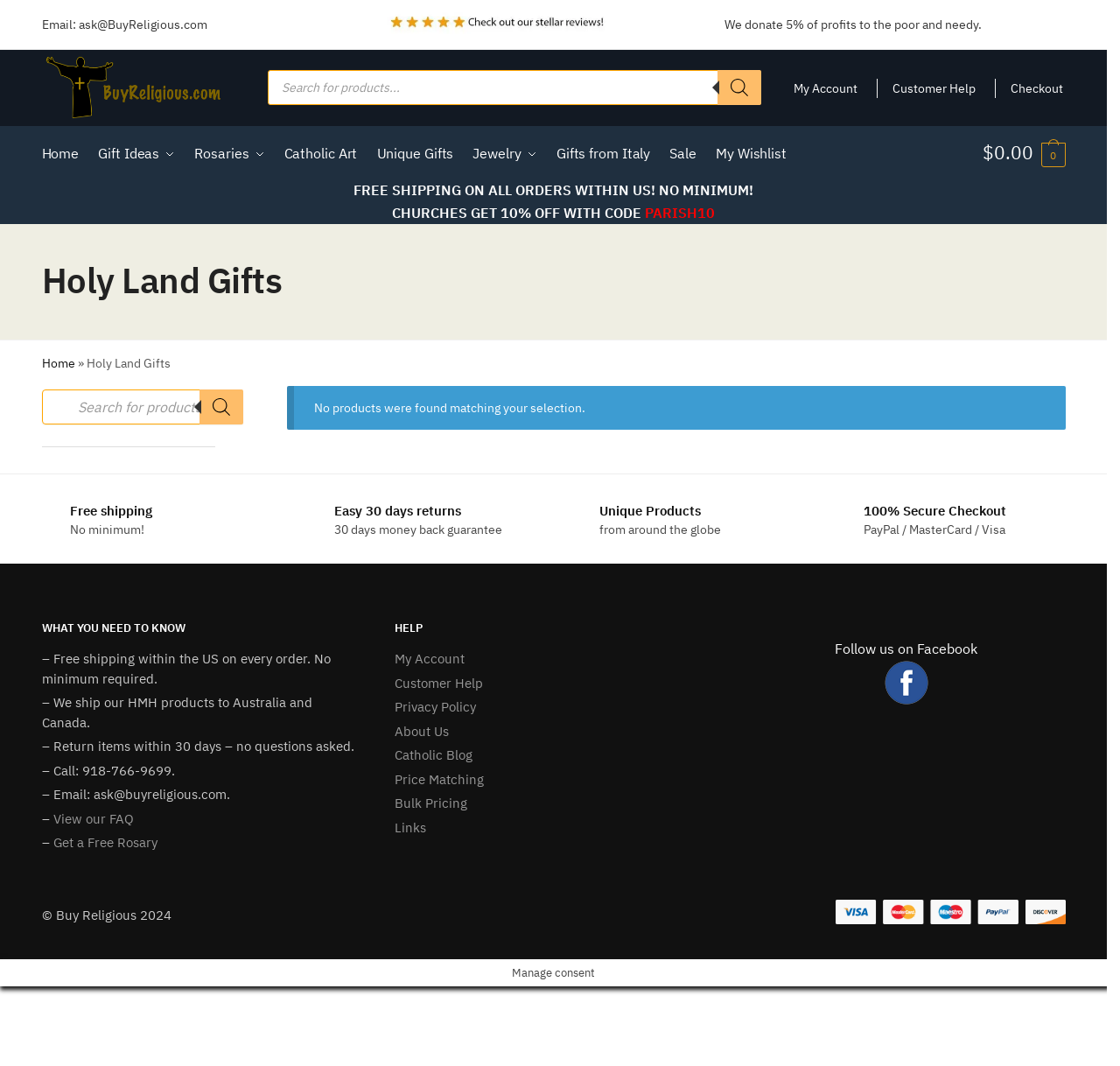Locate the bounding box coordinates of the clickable part needed for the task: "Get a Free Rosary".

[0.047, 0.783, 0.14, 0.798]